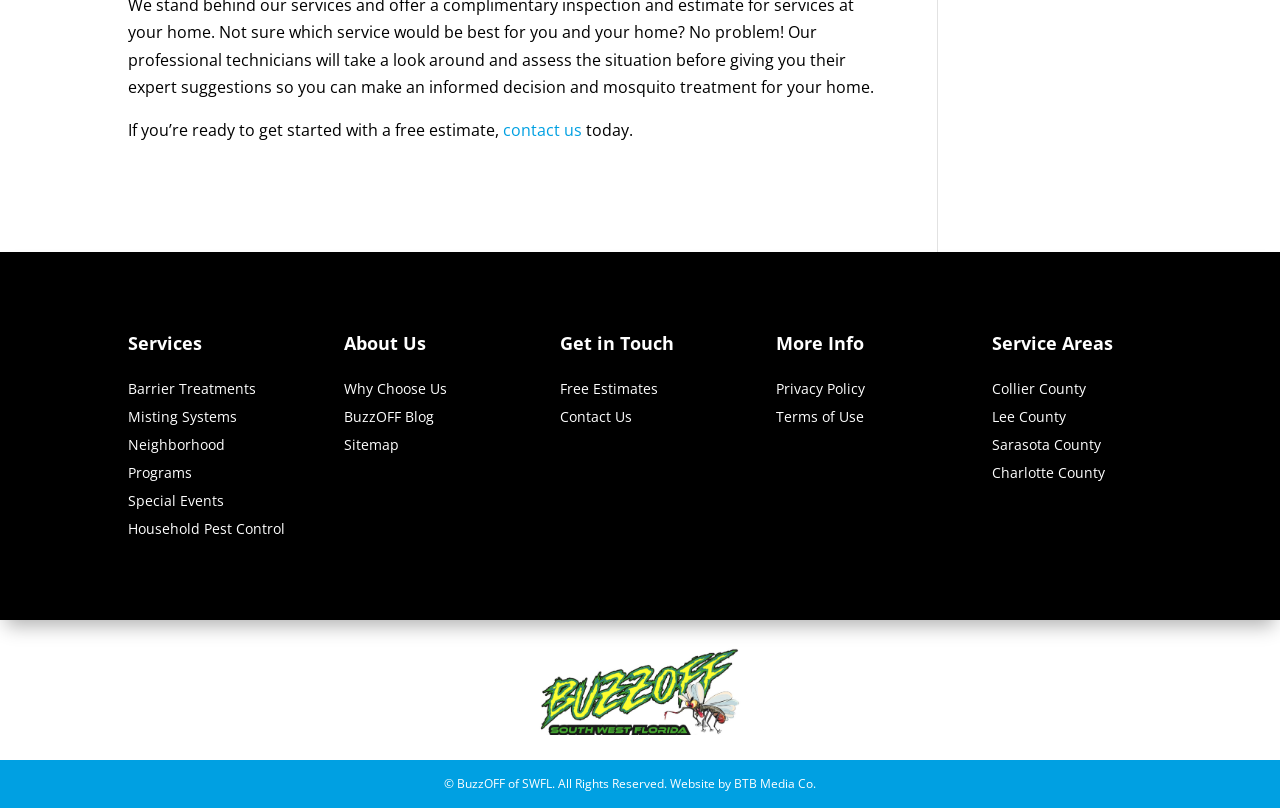Using the provided element description, identify the bounding box coordinates as (top-left x, top-left y, bottom-right x, bottom-right y). Ensure all values are between 0 and 1. Description: Sitemap

[0.269, 0.538, 0.312, 0.562]